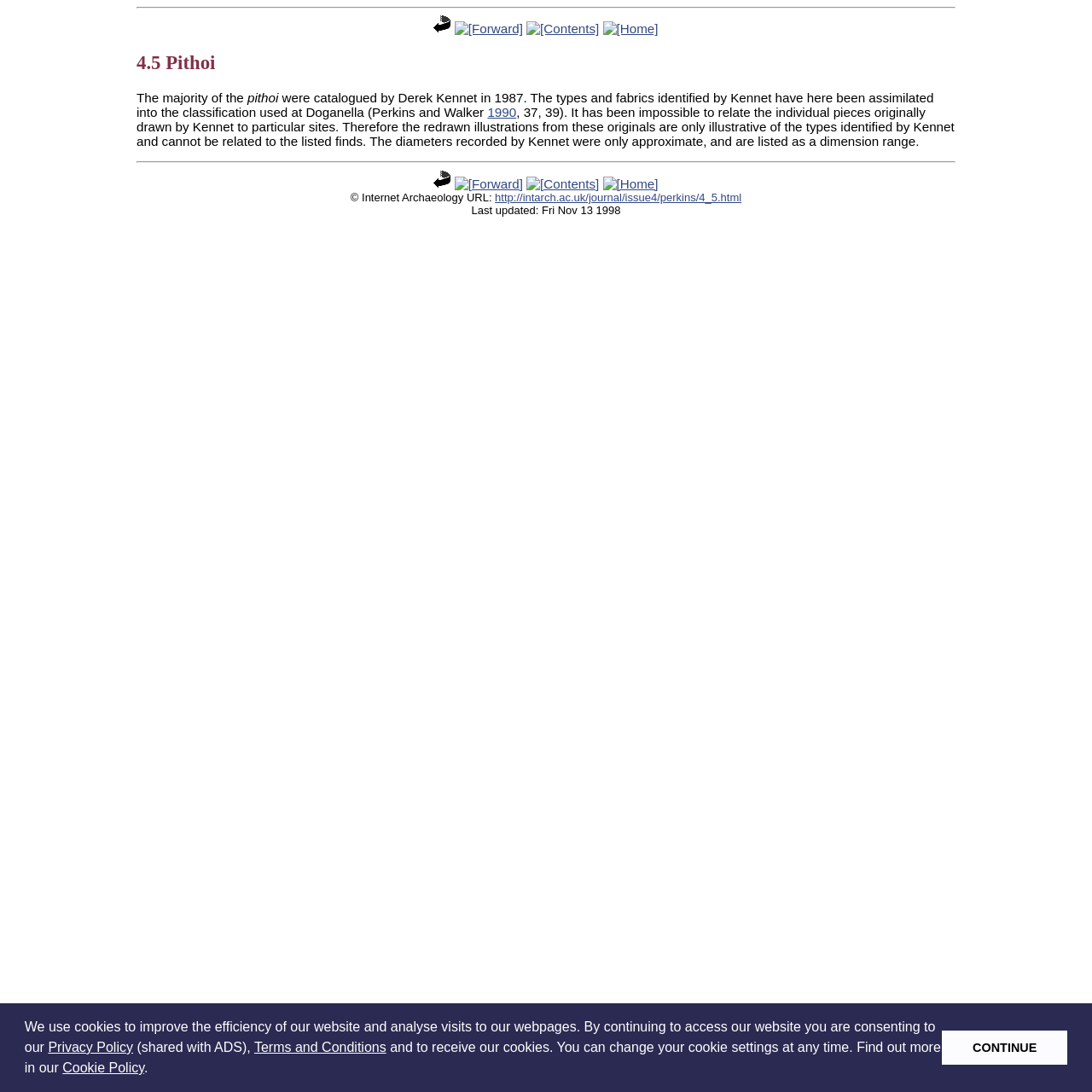Please identify the bounding box coordinates of the region to click in order to complete the task: "read more about pithoi". The coordinates must be four float numbers between 0 and 1, specified as [left, top, right, bottom].

[0.227, 0.083, 0.255, 0.096]